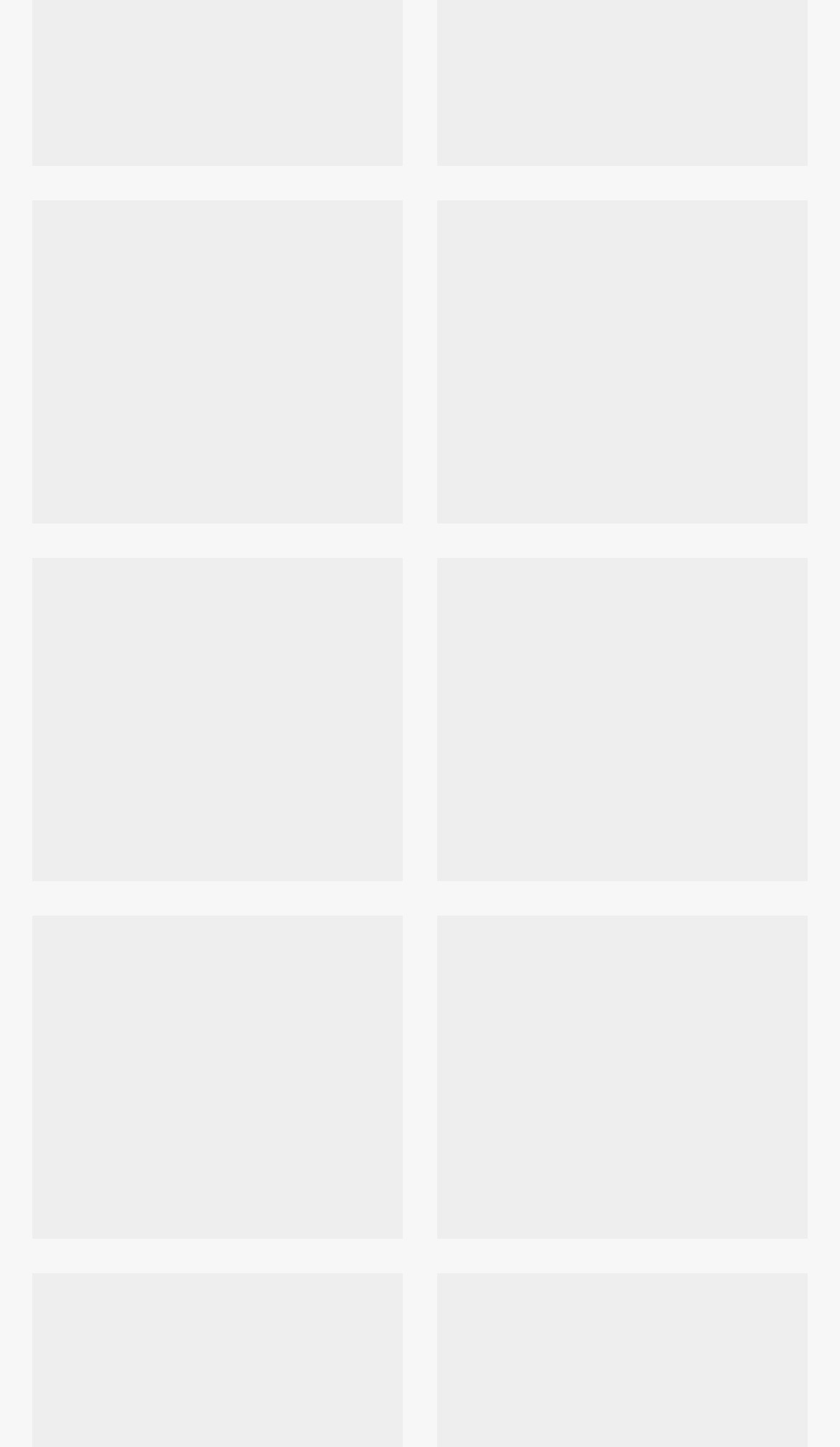Given the description "alt="New-Zealand_School_Tours_36"", provide the bounding box coordinates of the corresponding UI element.

[0.521, 0.237, 0.962, 0.262]